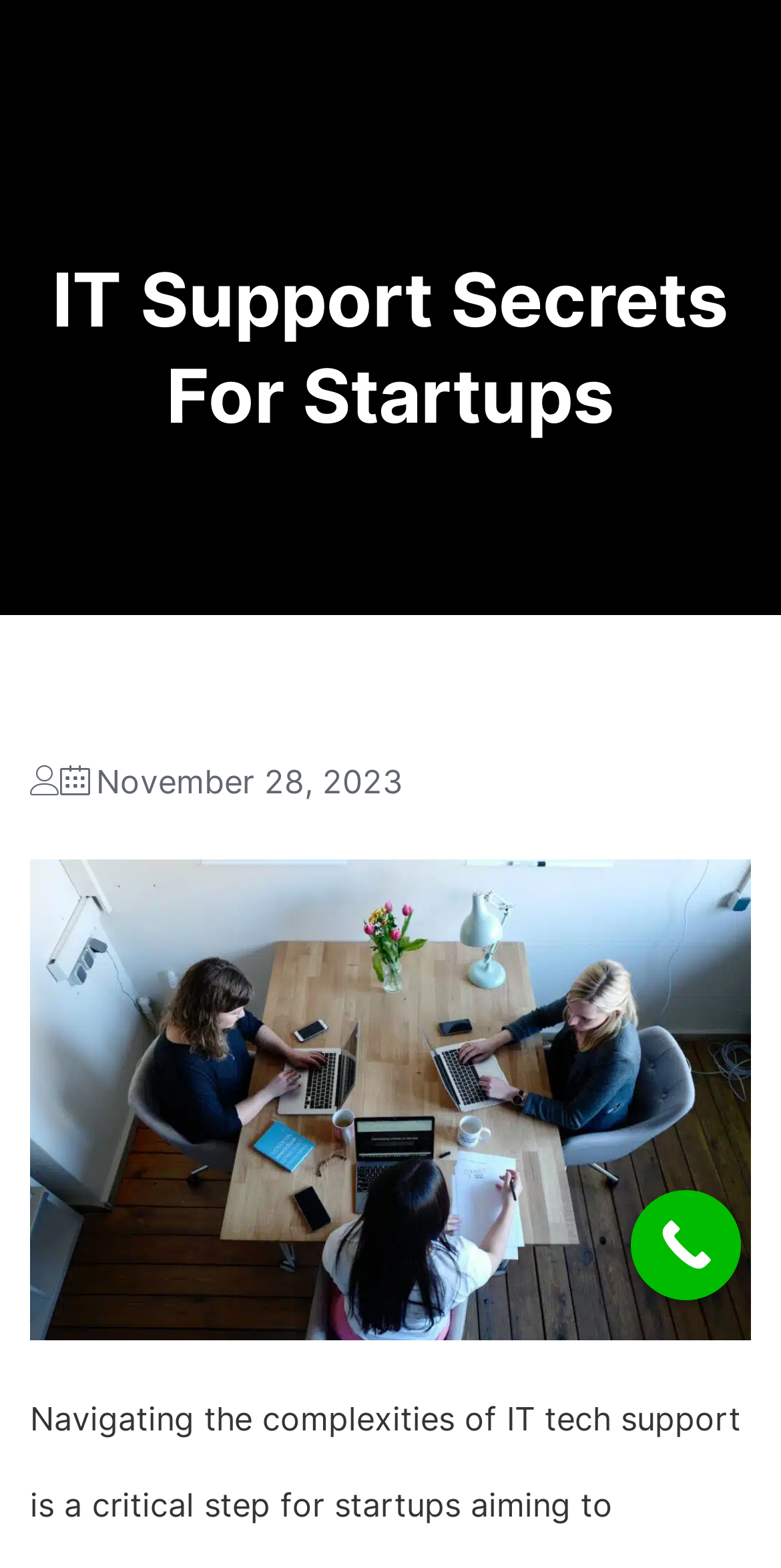Locate the primary heading on the webpage and return its text.

IT Support Secrets For Startups